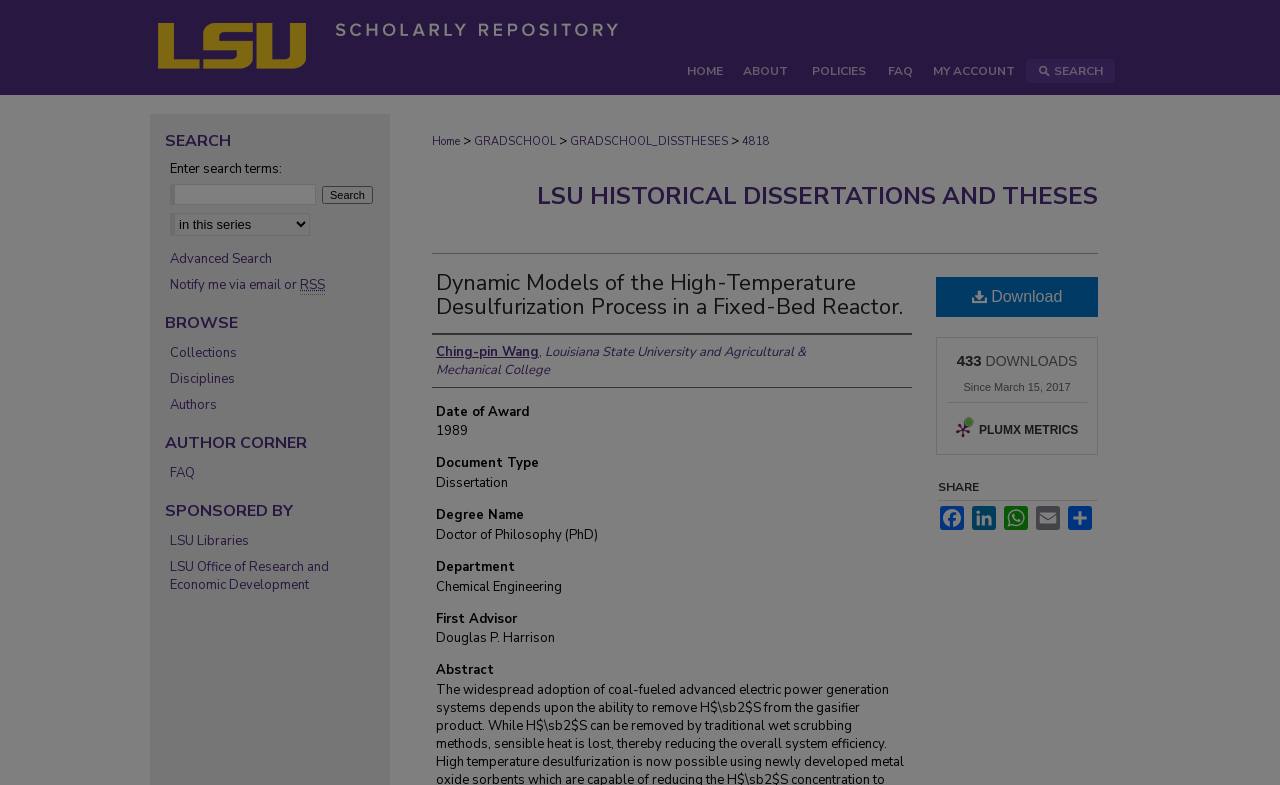What is the name of the author of the dissertation?
Look at the image and respond with a single word or a short phrase.

Ching-pin Wang